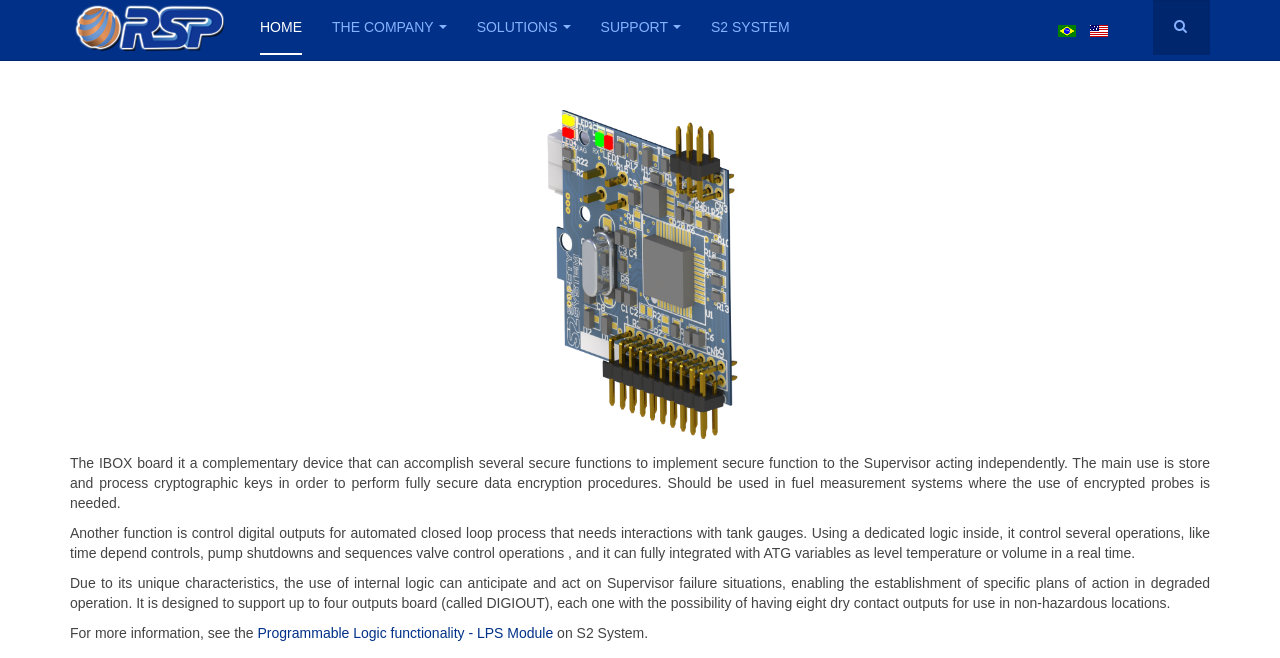Detail the webpage's structure and highlights in your description.

This webpage is about the Ibox - Programmable Logic device, which is a complementary secure processor associated with the Supervisor. At the top left, there is a link "RSP" with an accompanying image. To the right of this link, there is a text box. Above the center of the page, there are language options, including "Português (BR)" and "English (US)", each with a corresponding flag image.

Below the language options, there is a navigation menu with links to "HOME", "THE COMPANY", "SOLUTIONS", "SUPPORT", and "S2 SYSTEM". Each of these links has an emphasis on the text.

The main content of the page is about the IBOX board, which is a device that can accomplish several secure functions to implement secure functions to the Supervisor acting independently. There is an image of the IBOX board on the right side of the page. The text describes the device's functions, including storing and processing cryptographic keys, controlling digital outputs for automated closed-loop processes, and anticipating and acting on Supervisor failure situations.

The text is divided into four paragraphs, with the last paragraph providing a link to more information on the Programmable Logic functionality - LPS Module on the S2 System.